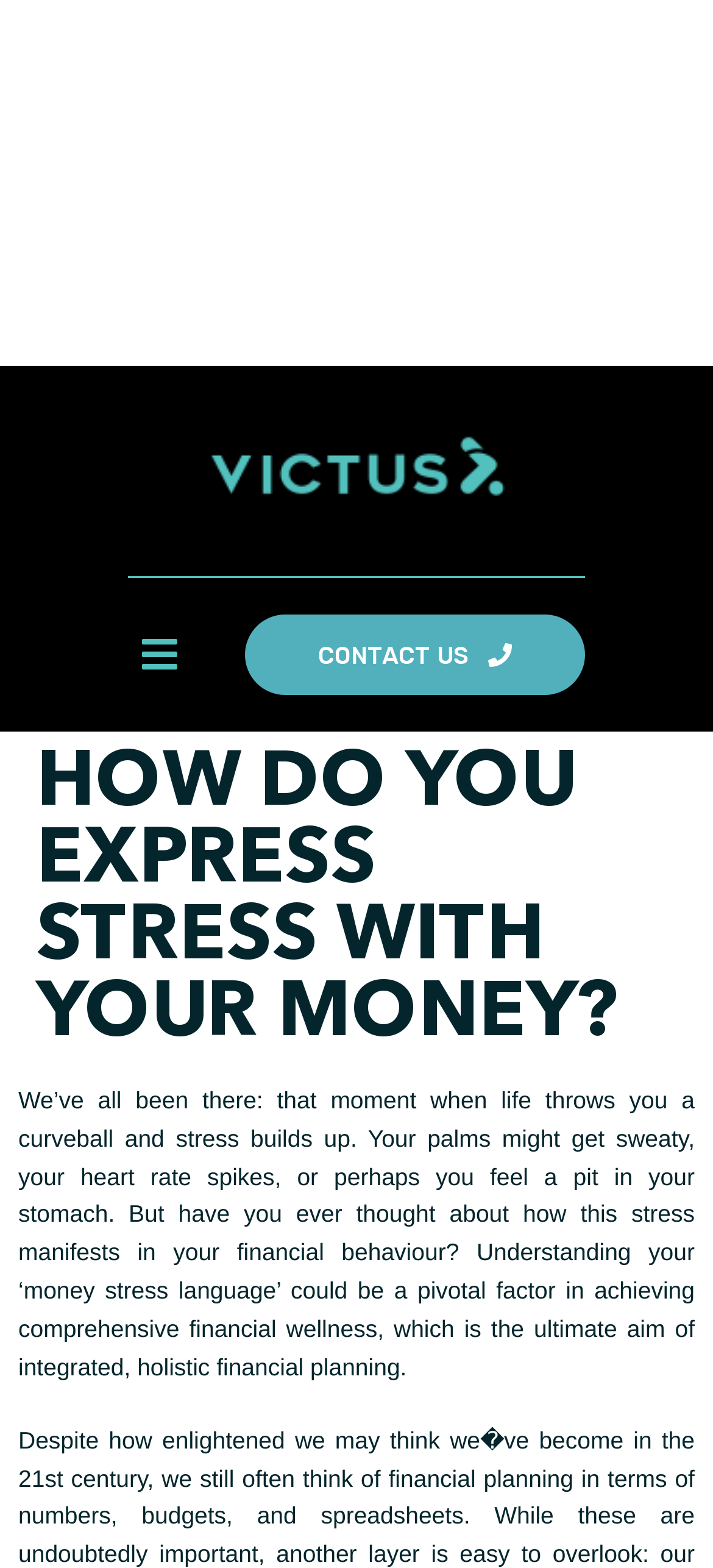What is the topic of the article?
Answer the question in a detailed and comprehensive manner.

The topic of the article can be inferred from the StaticText element with a bounding box of [0.026, 0.693, 0.974, 0.88], which mentions 'money stress language' and its relation to financial wellness.